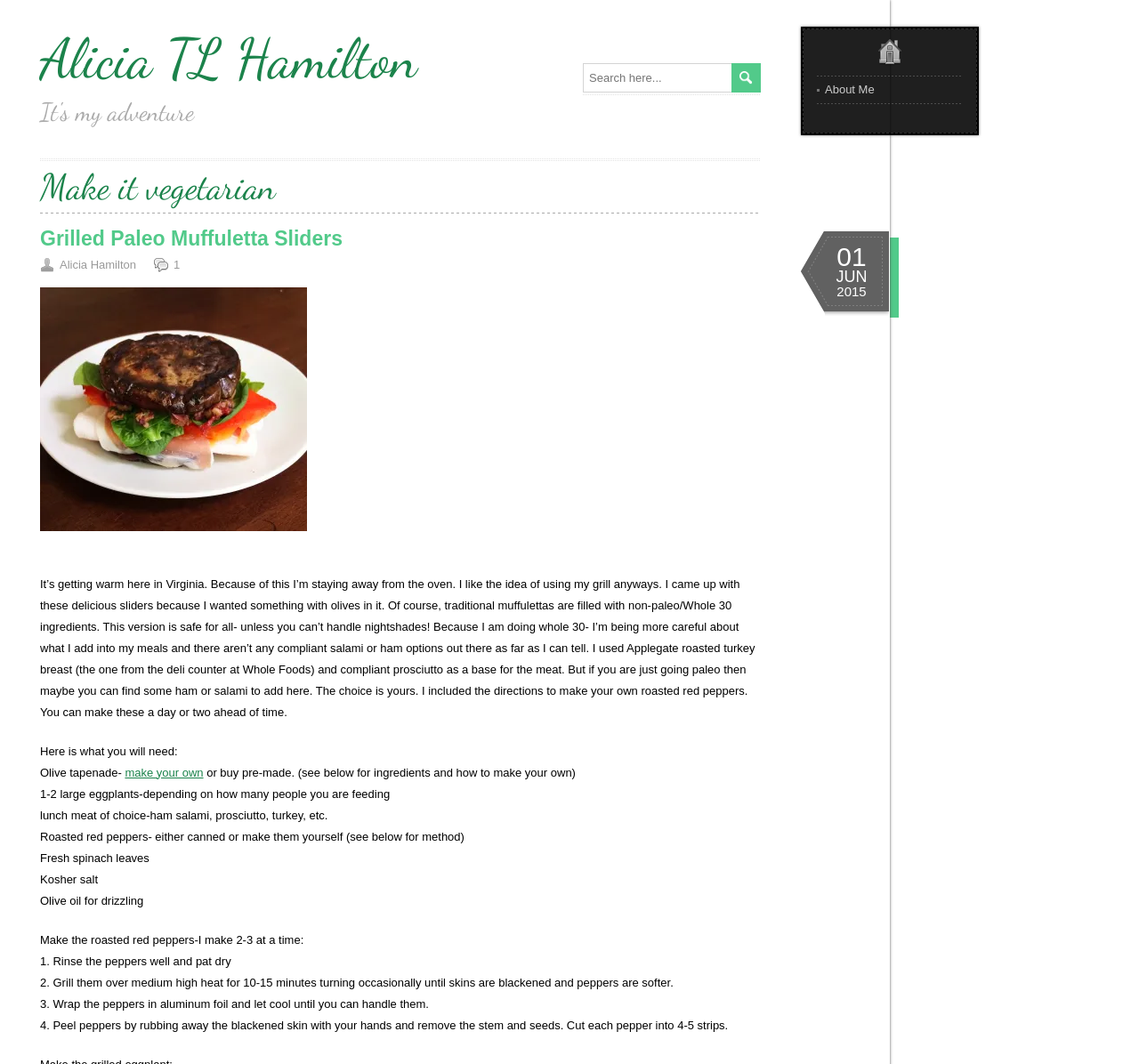Can you identify the bounding box coordinates of the clickable region needed to carry out this instruction: 'Go to the About Me page'? The coordinates should be four float numbers within the range of 0 to 1, stated as [left, top, right, bottom].

[0.724, 0.078, 0.768, 0.09]